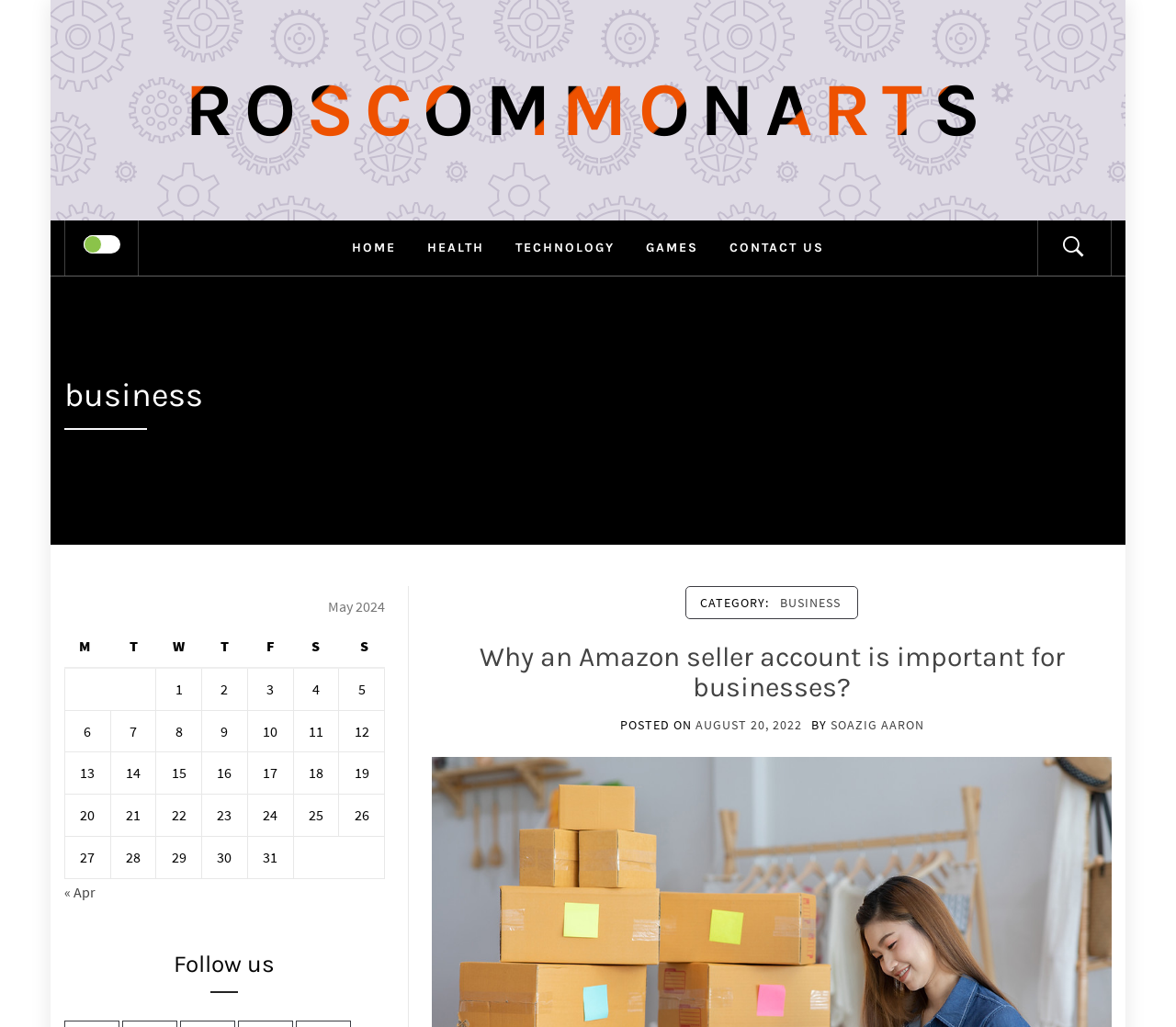Please identify the bounding box coordinates of the area that needs to be clicked to follow this instruction: "View the article about Amazon seller account".

[0.407, 0.623, 0.905, 0.685]